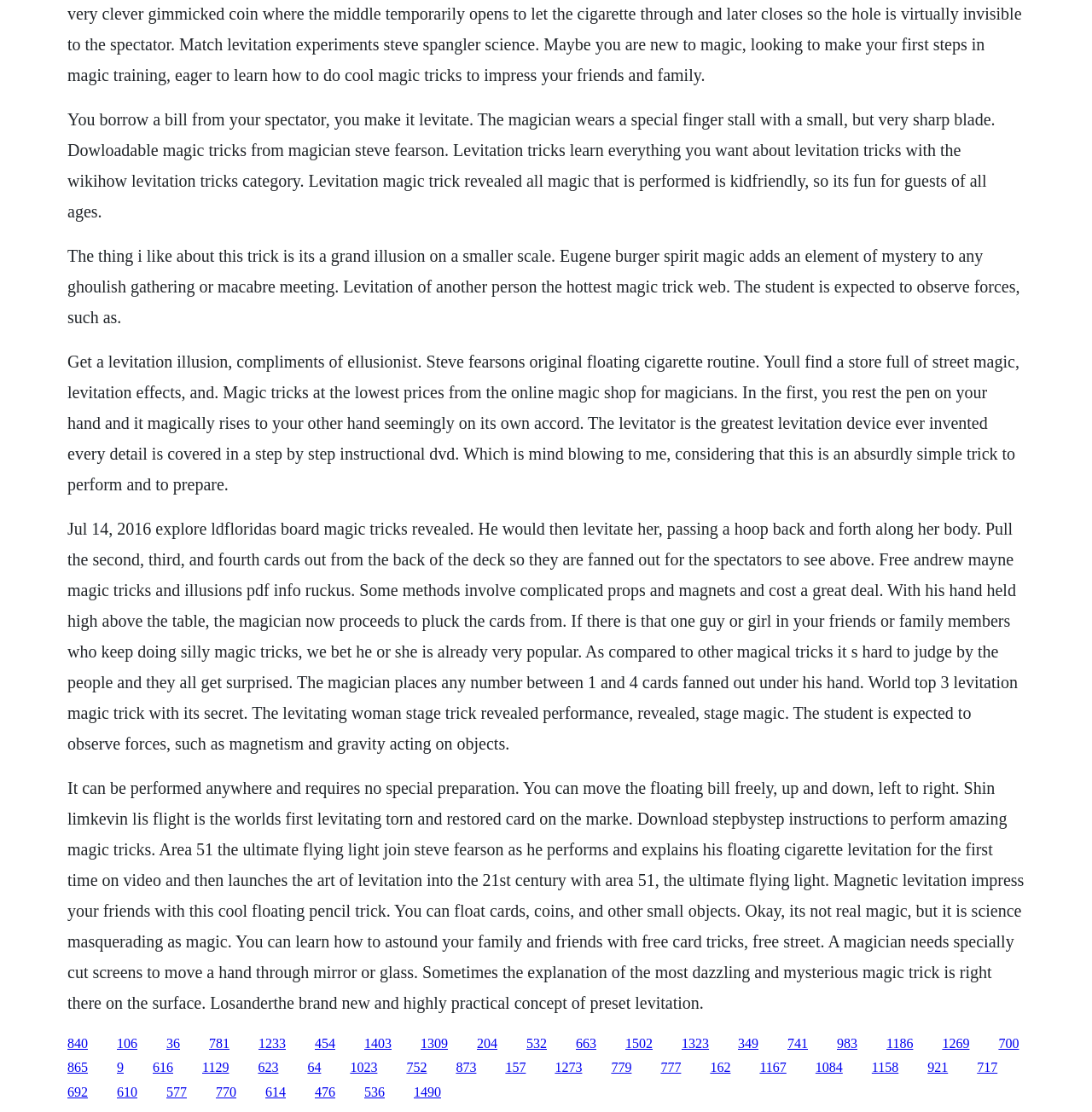Who is Steve Fearson?
Answer with a single word or short phrase according to what you see in the image.

A magician